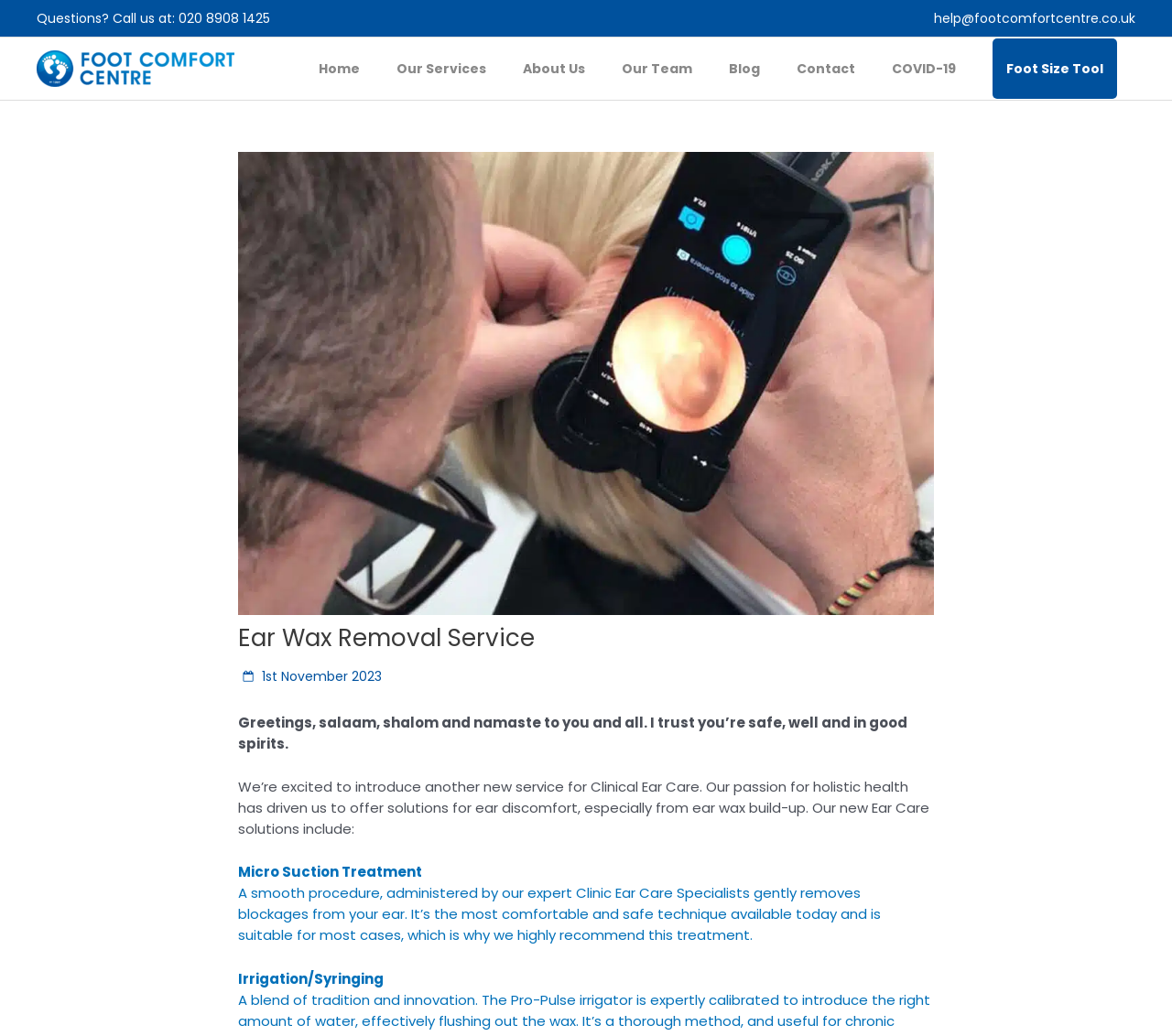What is the alternative to Micro Suction Treatment?
Please provide a detailed answer to the question.

I found this information by reading the text on the webpage, which lists Micro Suction Treatment and Irrigation/Syringing as two separate options for ear care. This suggests that Irrigation/Syringing is an alternative to Micro Suction Treatment.